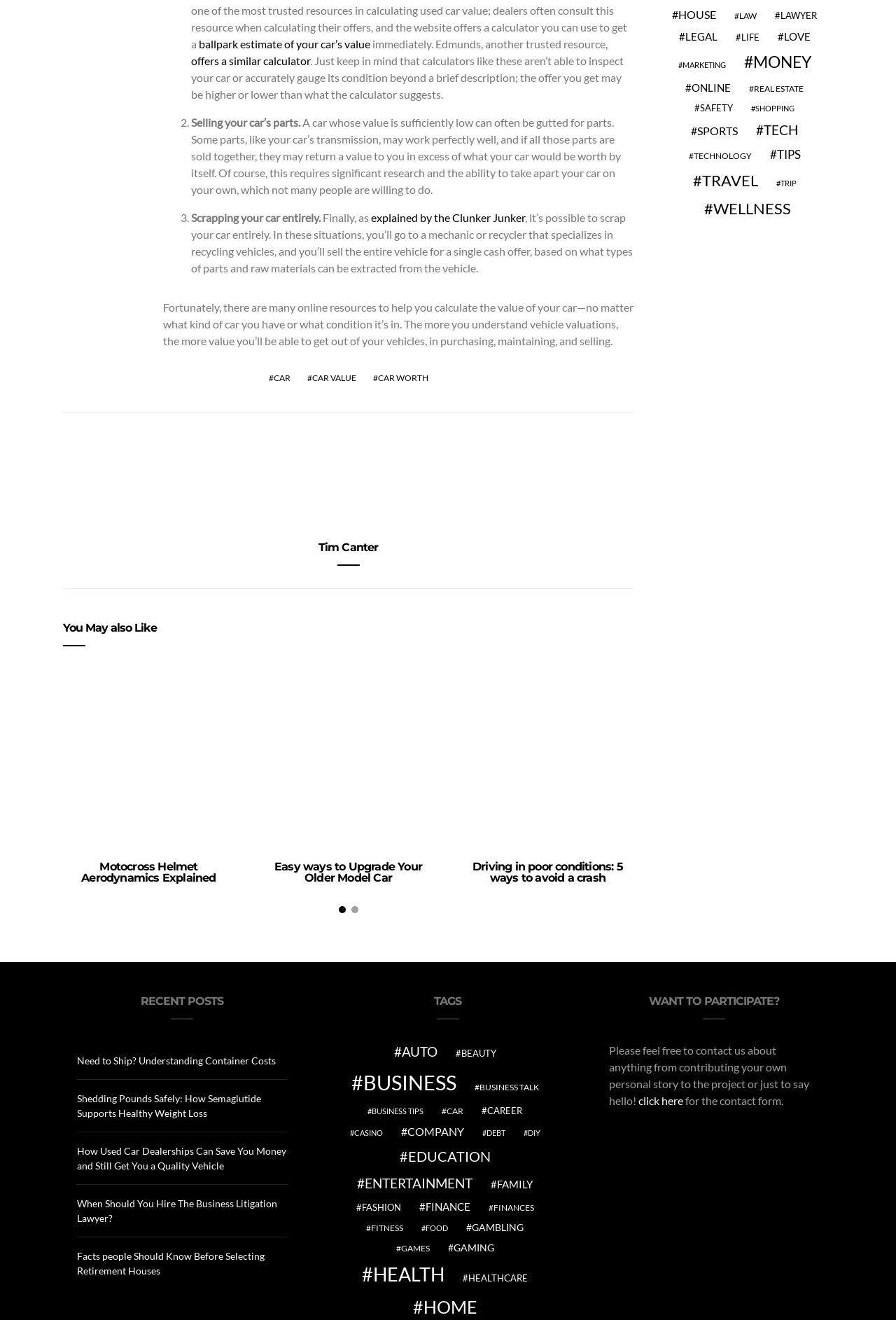Please provide a short answer using a single word or phrase for the question:
What is the purpose of the webpage?

To provide information about car value